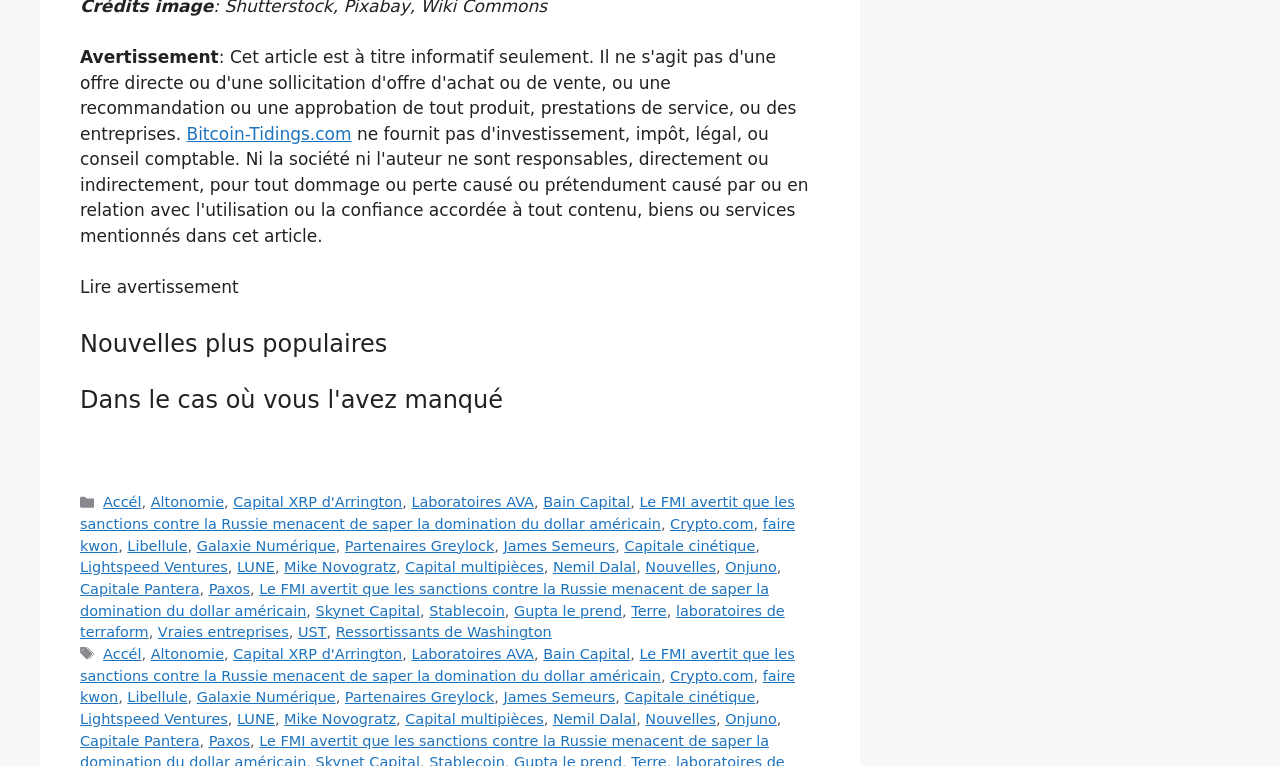Please provide the bounding box coordinates for the element that needs to be clicked to perform the following instruction: "Click on 'Le FMI avertit que les sanctions contre la Russie menacent de saper la domination du dollar américain'". The coordinates should be given as four float numbers between 0 and 1, i.e., [left, top, right, bottom].

[0.062, 0.645, 0.621, 0.695]